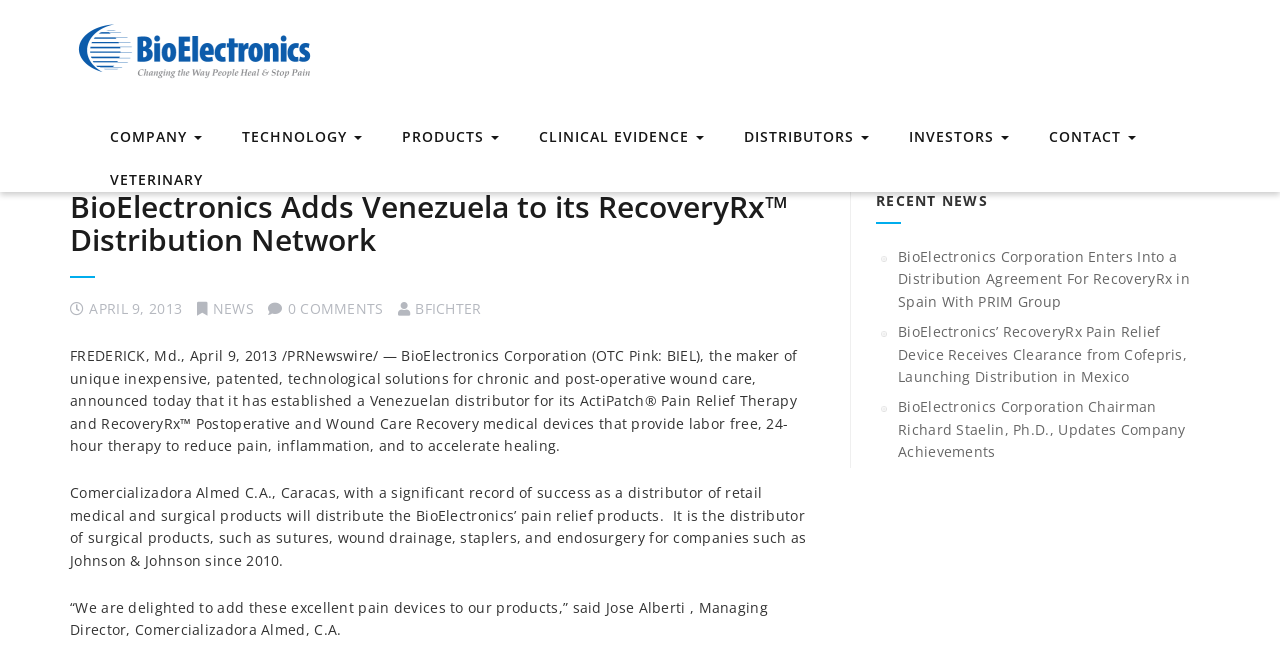Craft a detailed narrative of the webpage's structure and content.

The webpage is about BioElectronics Corporation, a company that develops and distributes medical devices for chronic and post-operative wound care. At the top of the page, there is a logo of BioElectronics Corporation, which is an image linked to the company's name. Below the logo, there are seven menu links: COMPANY, TECHNOLOGY, PRODUCTS, CLINICAL EVIDENCE, DISTRIBUTORS, INVESTORS, and CONTACT, which are evenly spaced and aligned horizontally.

The main content of the page is an article about BioElectronics Corporation adding Venezuela to its RecoveryRx distribution network. The article's title, "BioElectronics Adds Venezuela to its RecoveryRx Distribution Network", is a heading that spans almost the entire width of the page. Below the title, there is a link to the article itself, which is followed by the date "APRIL 9, 2013" and a link to the NEWS section. There is also a comment section with 0 comments, and a link to the author, BFICHTER.

The article itself is divided into three paragraphs. The first paragraph announces that BioElectronics Corporation has established a Venezuelan distributor for its ActiPatch Pain Relief Therapy and RecoveryRx Postoperative and Wound Care Recovery medical devices. The second paragraph provides more information about the distributor, Comercializadora Almed C.A., and its experience in distributing retail medical and surgical products. The third paragraph quotes the Managing Director of Comercializadora Almed, C.A., expressing his delight in adding the pain devices to their products.

Below the article, there is a section titled "RECENT NEWS" with three links to other news articles about BioElectronics Corporation, including one about a distribution agreement in Spain, another about the clearance of their pain relief device in Mexico, and a third about the company's achievements.